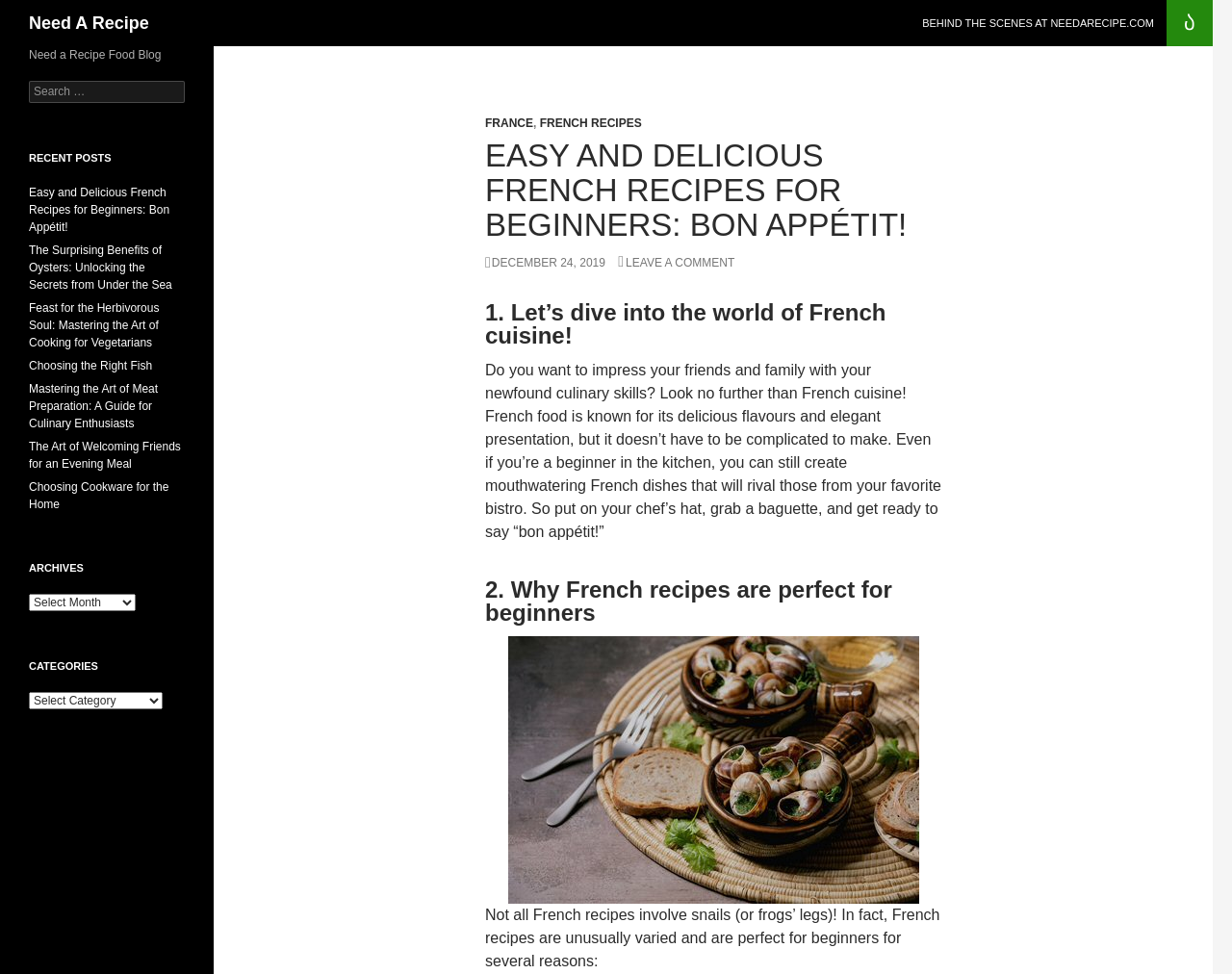Specify the bounding box coordinates of the area to click in order to follow the given instruction: "Read the article about French recipes for beginners."

[0.394, 0.142, 0.764, 0.249]